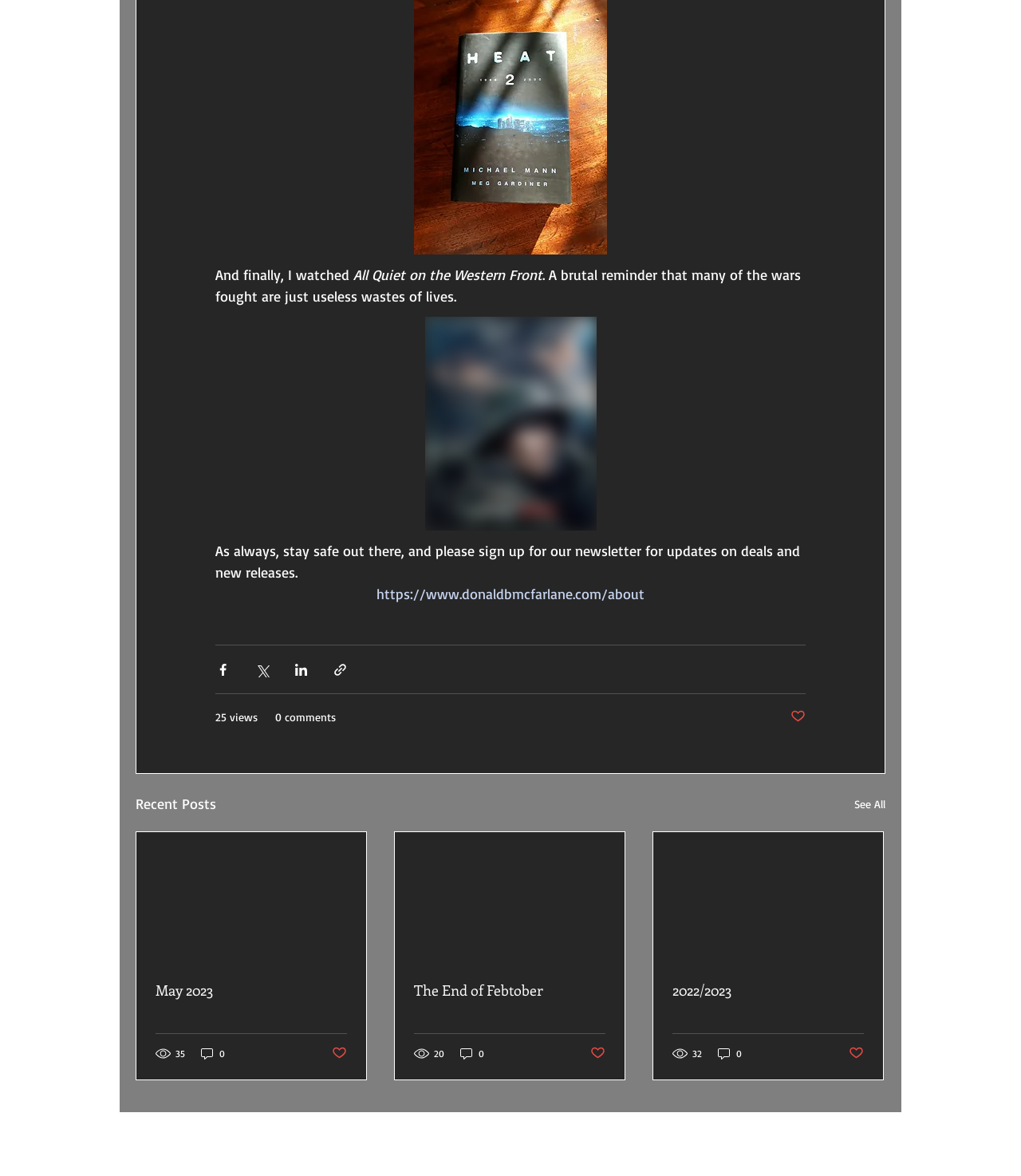How many social media links are there?
Please craft a detailed and exhaustive response to the question.

I counted the number of links in the Social Bar list at the bottom of the webpage, and there are 5 links: Amazon, Facebook, Instagram, LinkedIn, and Twitter.